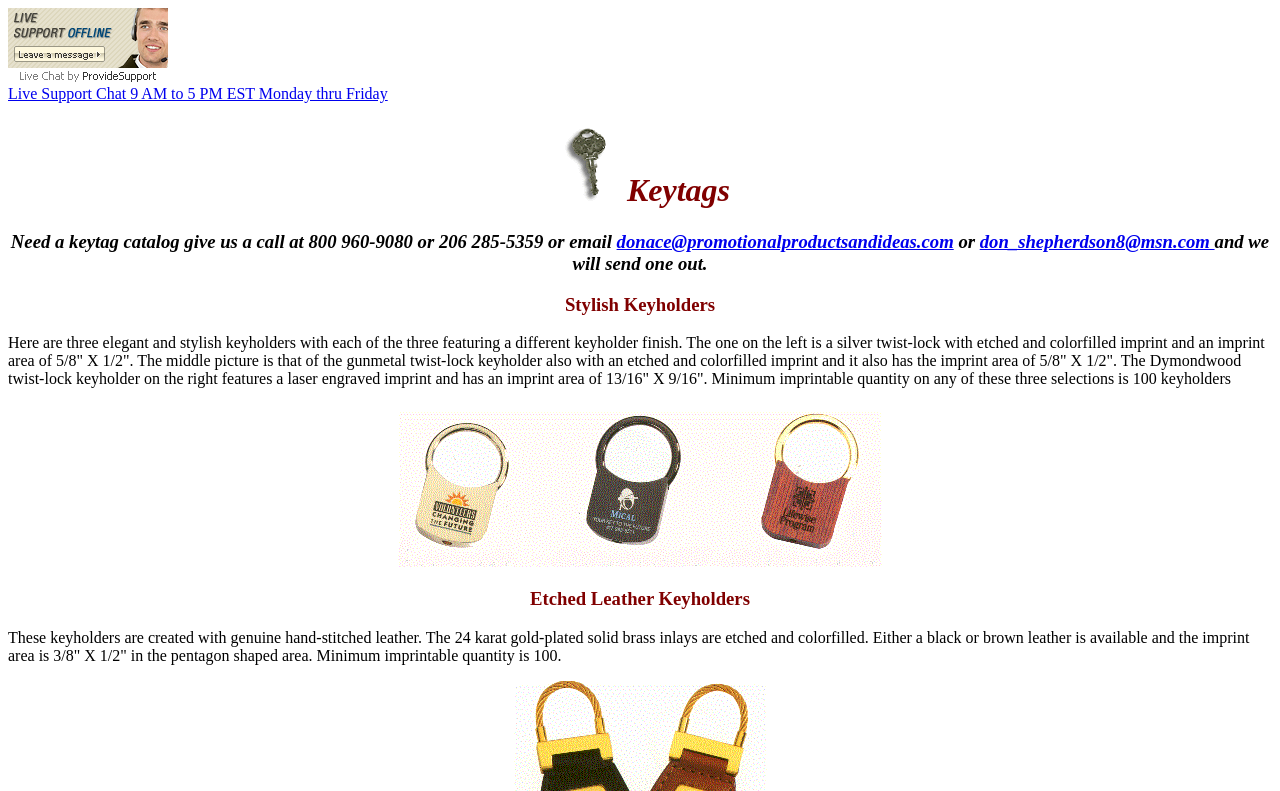Please answer the following query using a single word or phrase: 
What is the support time for Live Support Chat?

9 AM to 5 PM EST Monday thru Friday